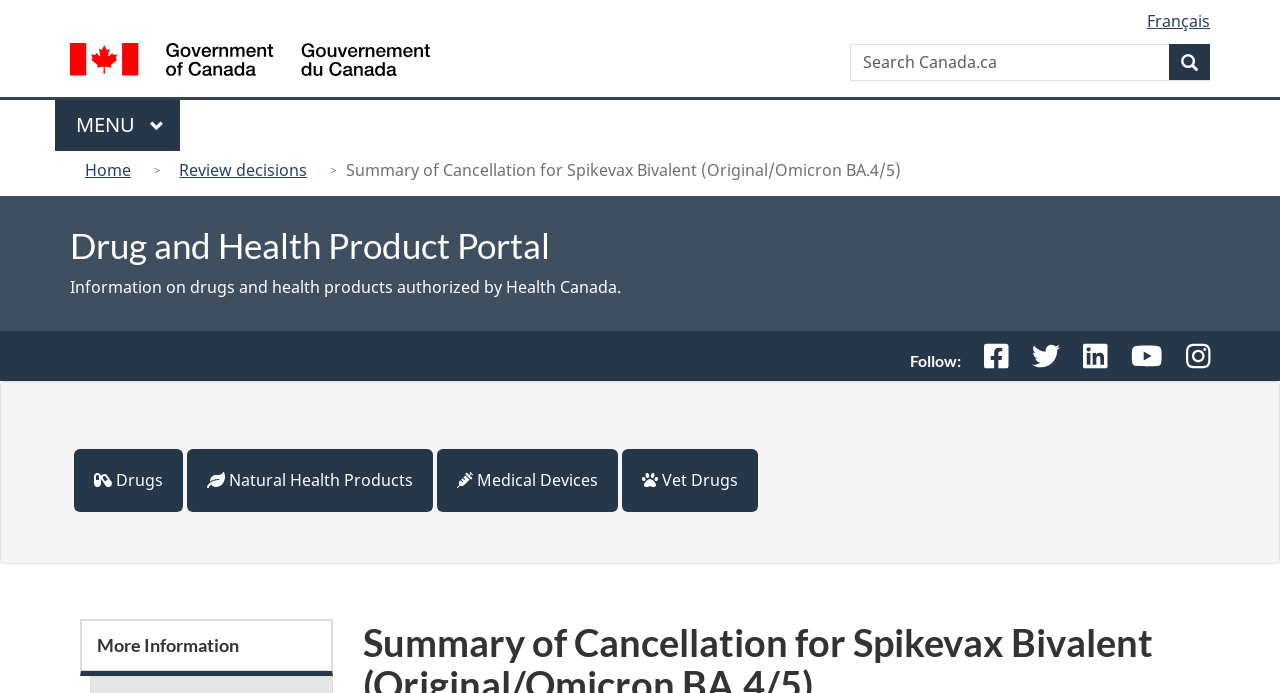From the webpage screenshot, predict the bounding box of the UI element that matches this description: "Search".

[0.913, 0.064, 0.945, 0.116]